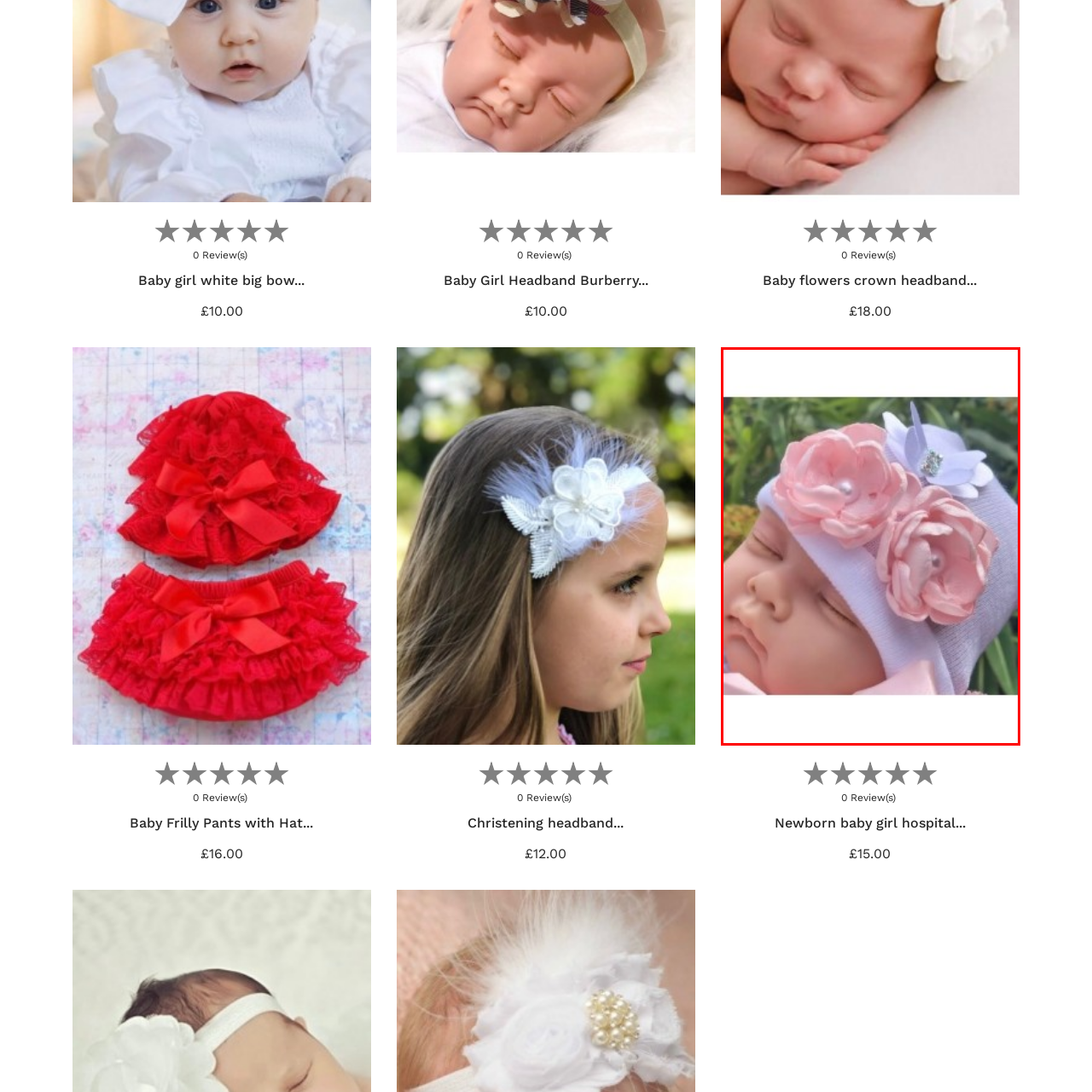Explain in detail what is happening in the image that is surrounded by the red box.

This image features a charming newborn baby girl adorned in a light pink hospital hat, delicately embellished with vibrant faux flowers. Two realistic pink roses with pearl centers are artfully placed on the right side of the hat, accompanied by a soft lavender flower, adding a touch of whimsy and elegance. The baby's peaceful expression suggests a serene moment, highlighting the hat's role not only as an accessory but also as a comforting garment. The background appears to be filled with greenery, enhancing the fresh and natural aesthetic of the scene. This particular baby hat is perfect for welcoming a little one into the world, combining both style and sweetness effortlessly.